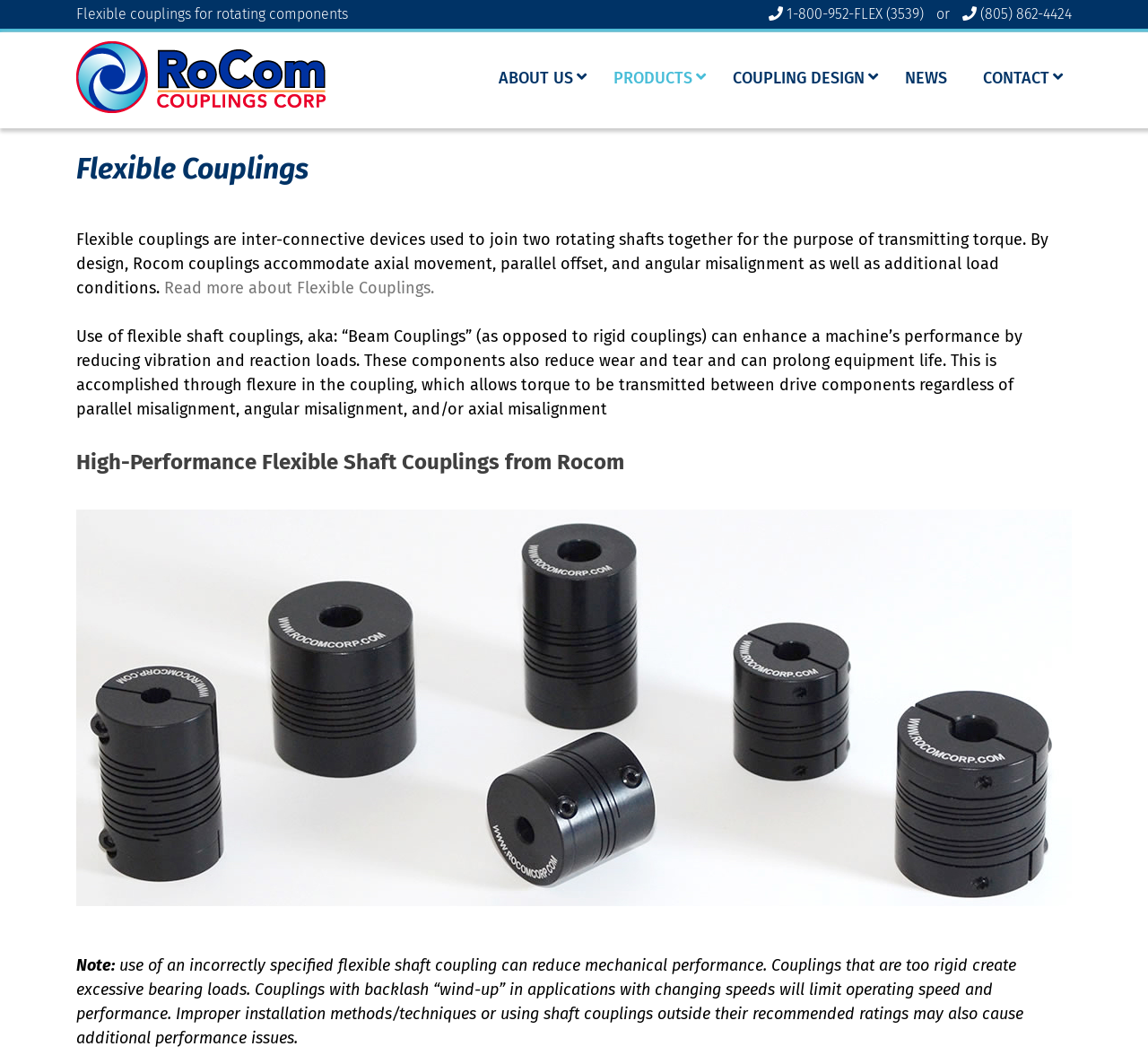Determine the bounding box coordinates for the element that should be clicked to follow this instruction: "Review the hospital". The coordinates should be given as four float numbers between 0 and 1, in the format [left, top, right, bottom].

None